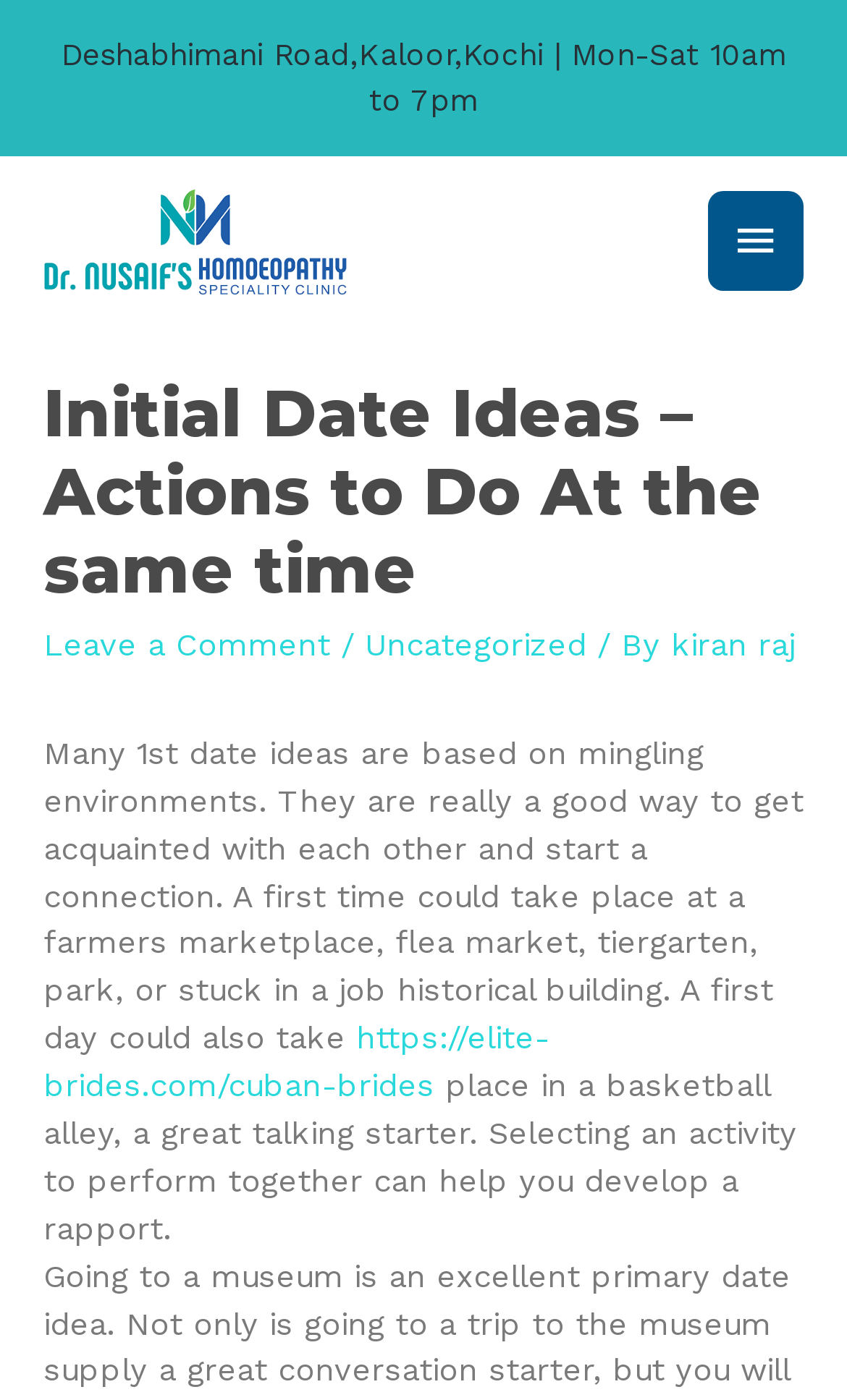Provide a thorough summary of the webpage.

The webpage is about initial date ideas and actions to do at the same time. At the top left, there is a link to "DR NUSAIF" accompanied by an image with the same name. On the top right, there is a button labeled "Main Menu" which, when expanded, controls the primary menu.

Below the top section, there is a header area that spans the entire width of the page. It contains a heading that reads "Initial Date Ideas – Actions to Do At the same time" and is followed by a link to "Leave a Comment", a separator, and a link to "Uncategorized" with a description "By kiran raj".

Underneath the header area, there is a block of text that discusses various first date ideas, such as visiting a farmers market, flea market, or a historical building. The text also suggests that selecting an activity to do together can help develop a rapport.

There is a link embedded in the text that points to "https://elite-brides.com/cuban-brides". The text continues below the link, discussing the idea of doing an activity together as a great talking starter.

At the very bottom of the page, there is a static text that appears to be an address, "Deshabhimani Road, Kaloor, Kochi | Mon-Sat 10am to 7pm".